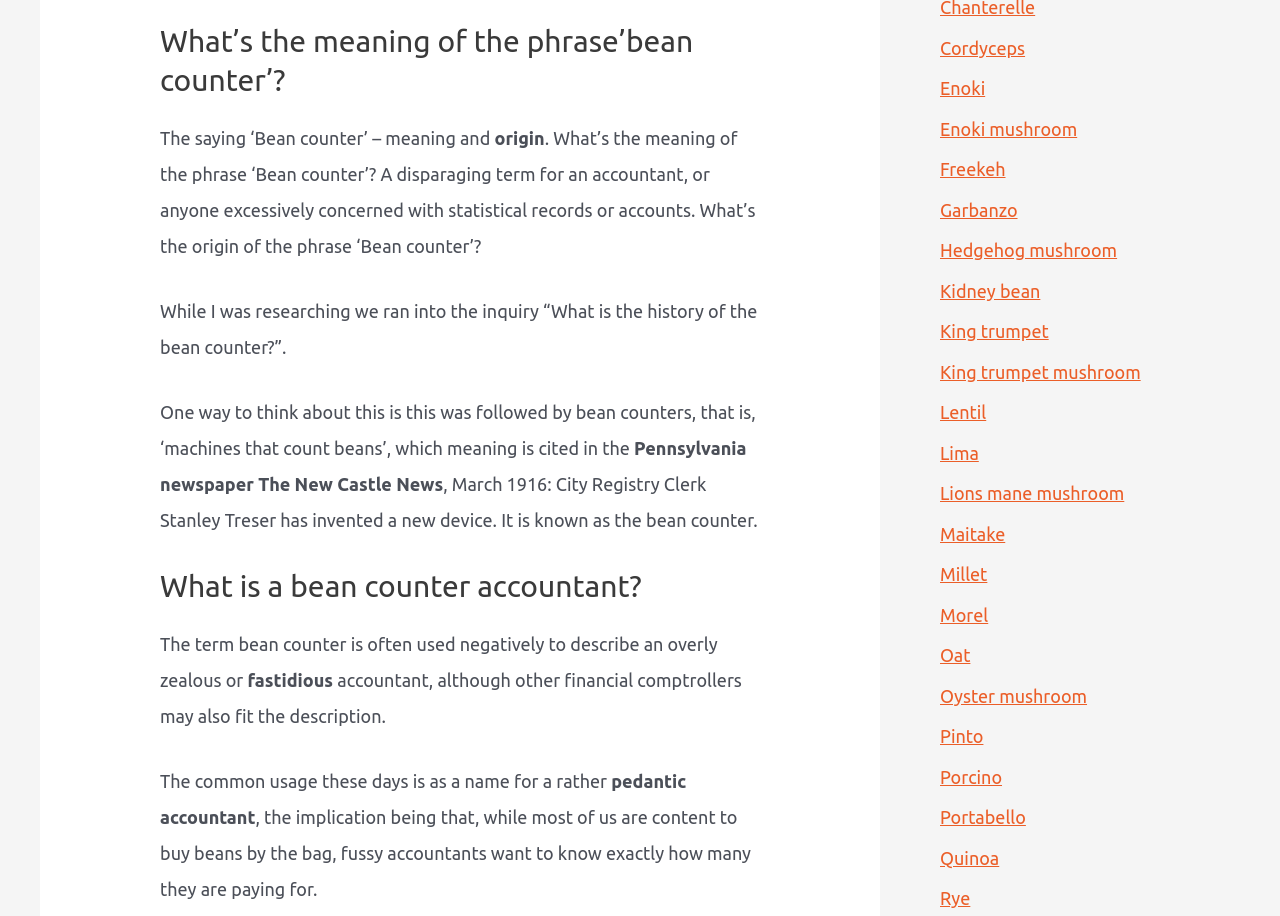What is the common usage of the term 'bean counter'?
Please provide a comprehensive answer based on the details in the screenshot.

The answer can be found in the StaticText elements with the texts 'The common usage these days is as a name for a rather pedantic accountant' and ', the implication being that, while most of us are content to buy beans by the bag, fussy accountants want to know exactly how many they are paying for.'